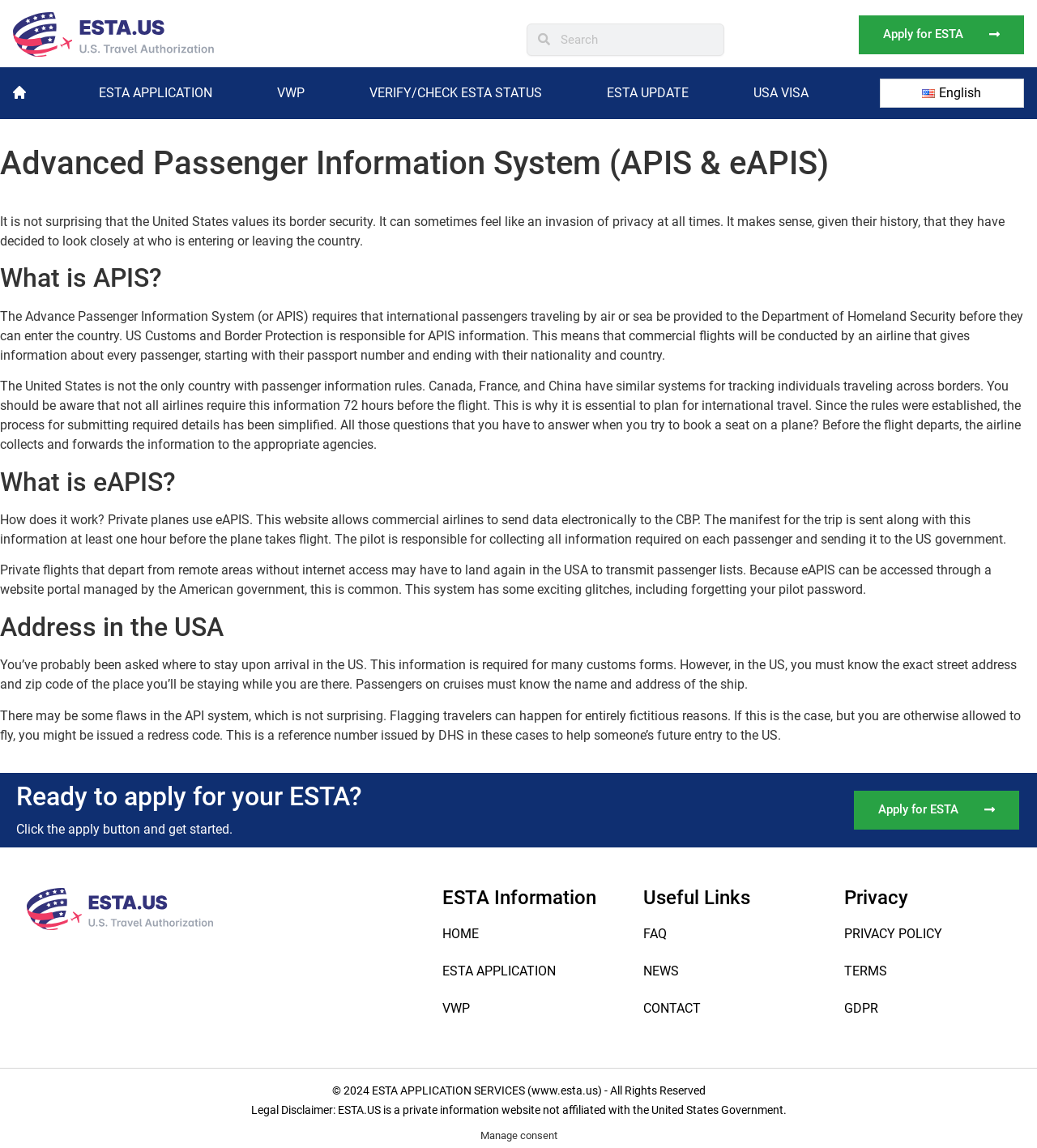Please mark the bounding box coordinates of the area that should be clicked to carry out the instruction: "Search for something".

[0.508, 0.02, 0.699, 0.048]